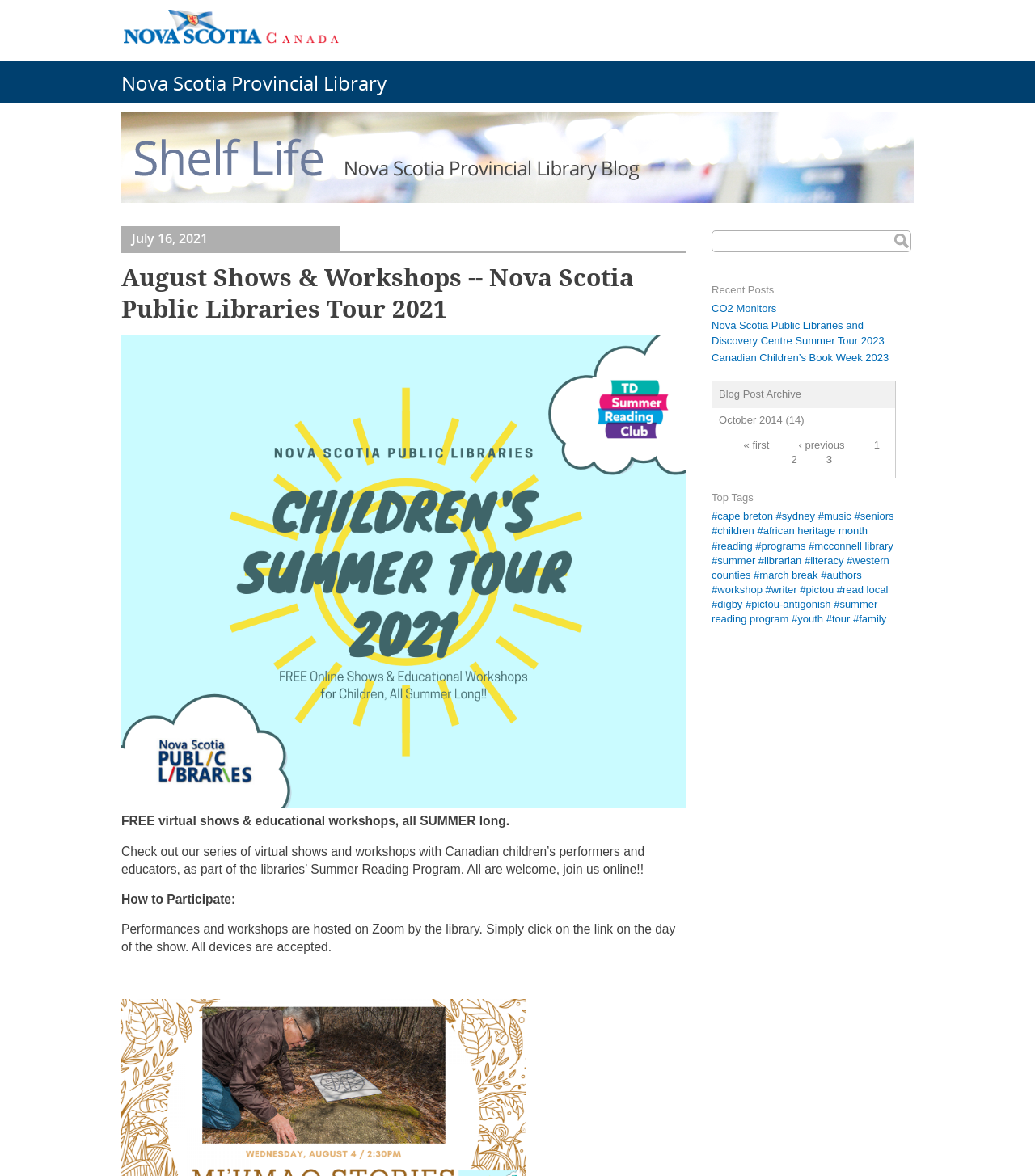How can I participate in the virtual shows and workshops?
Refer to the image and offer an in-depth and detailed answer to the question.

According to the text 'How to Participate: Performances and workshops are hosted on Zoom by the library. Simply click on the link on the day of the show. All devices are accepted.', it is clear that to participate in the virtual shows and workshops, one needs to click on the link provided on the day of the show.